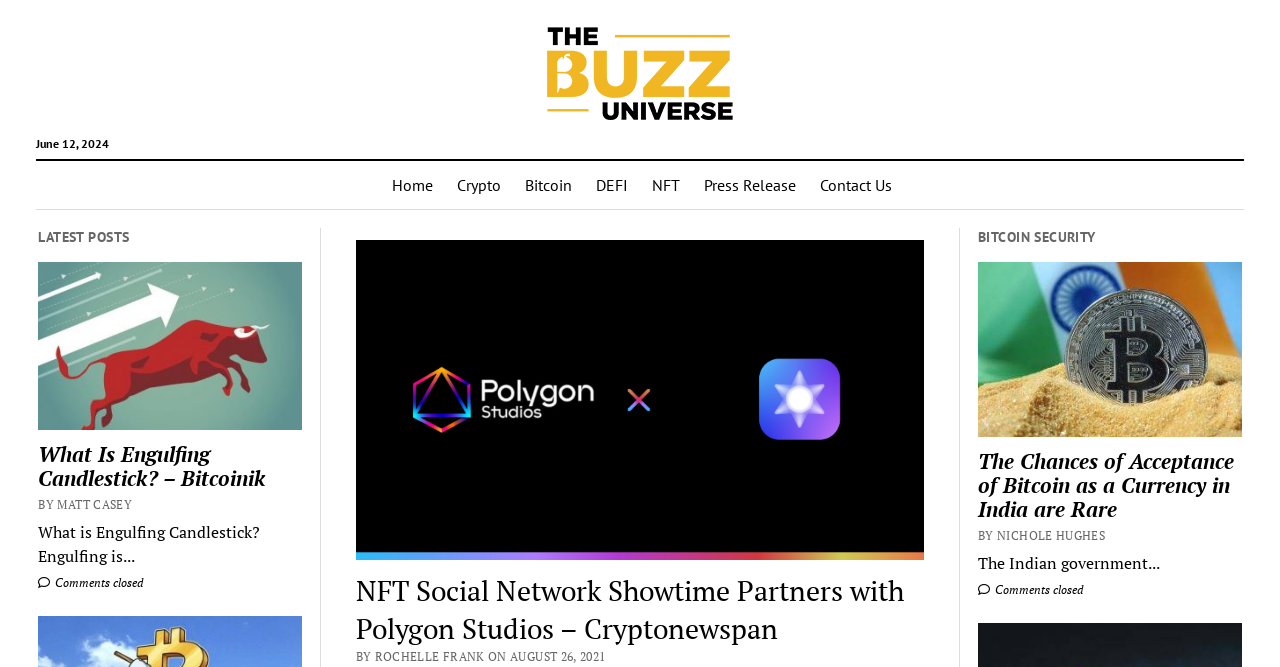Please identify the bounding box coordinates of the element I should click to complete this instruction: 'View the NFT Social Network Showtime Partners with Polygon Studios article'. The coordinates should be given as four float numbers between 0 and 1, like this: [left, top, right, bottom].

[0.278, 0.858, 0.722, 0.971]